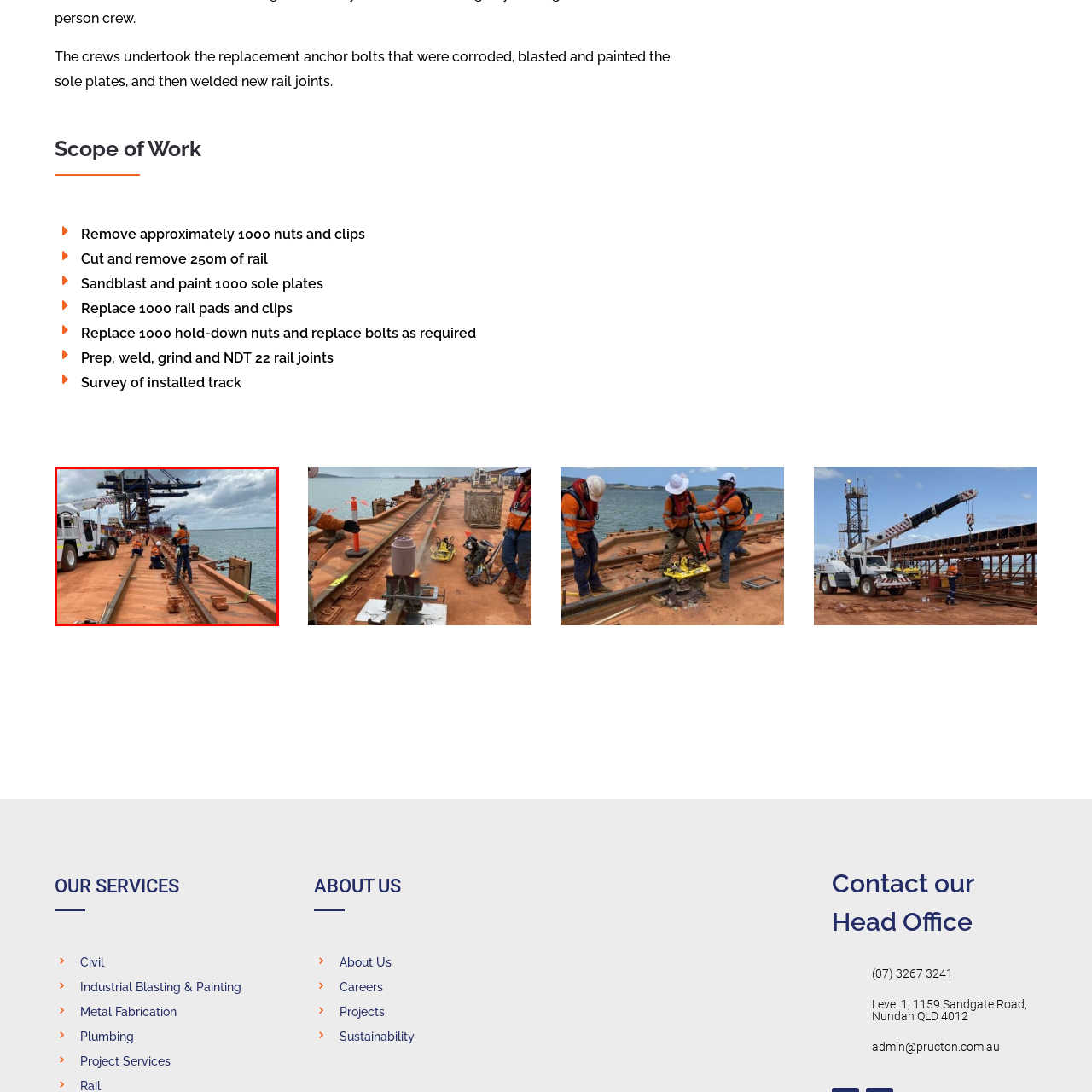Take a close look at the image outlined in red and answer the ensuing question with a single word or phrase:
Is there a crane in the background?

Yes